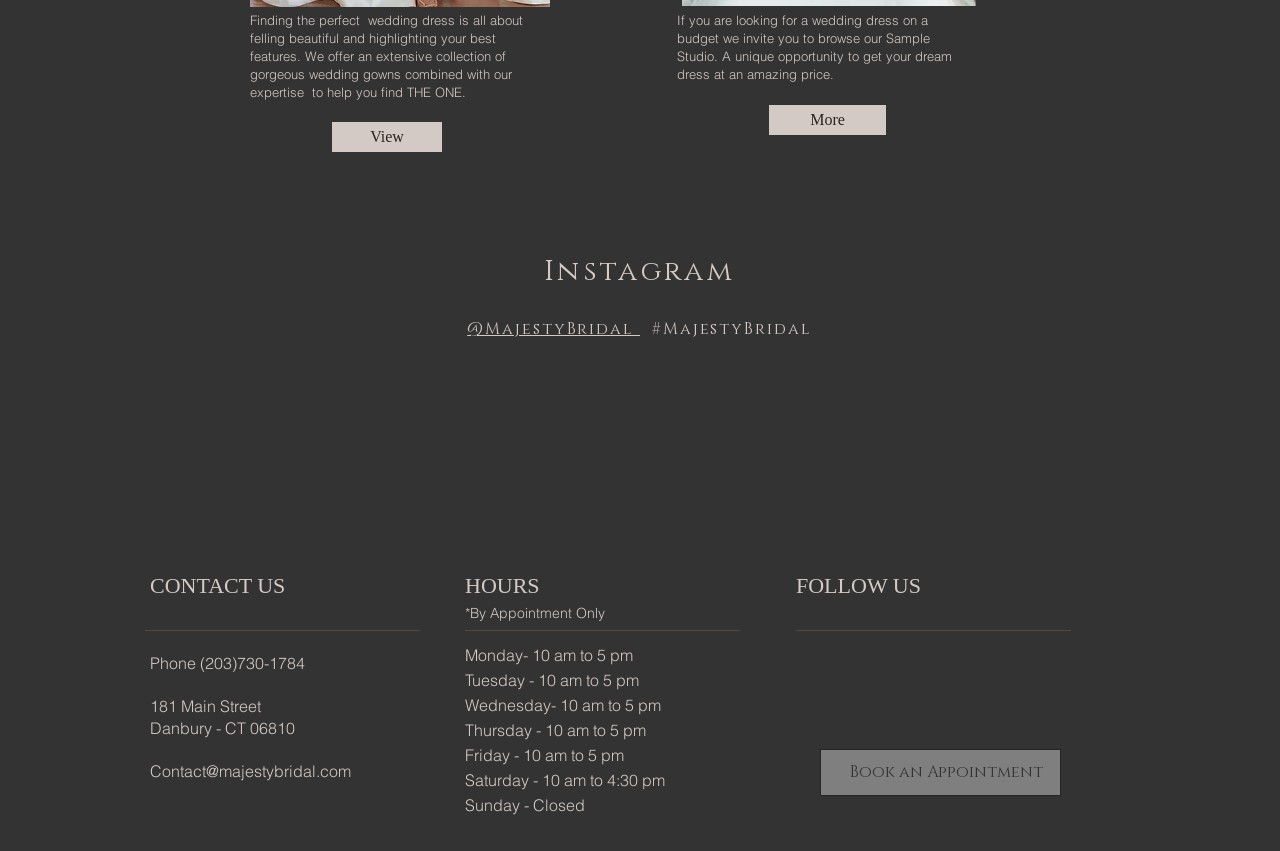Provide a single word or phrase to answer the given question: 
What social media platforms can you follow the store on?

Facebook, Pinterest, Instagram